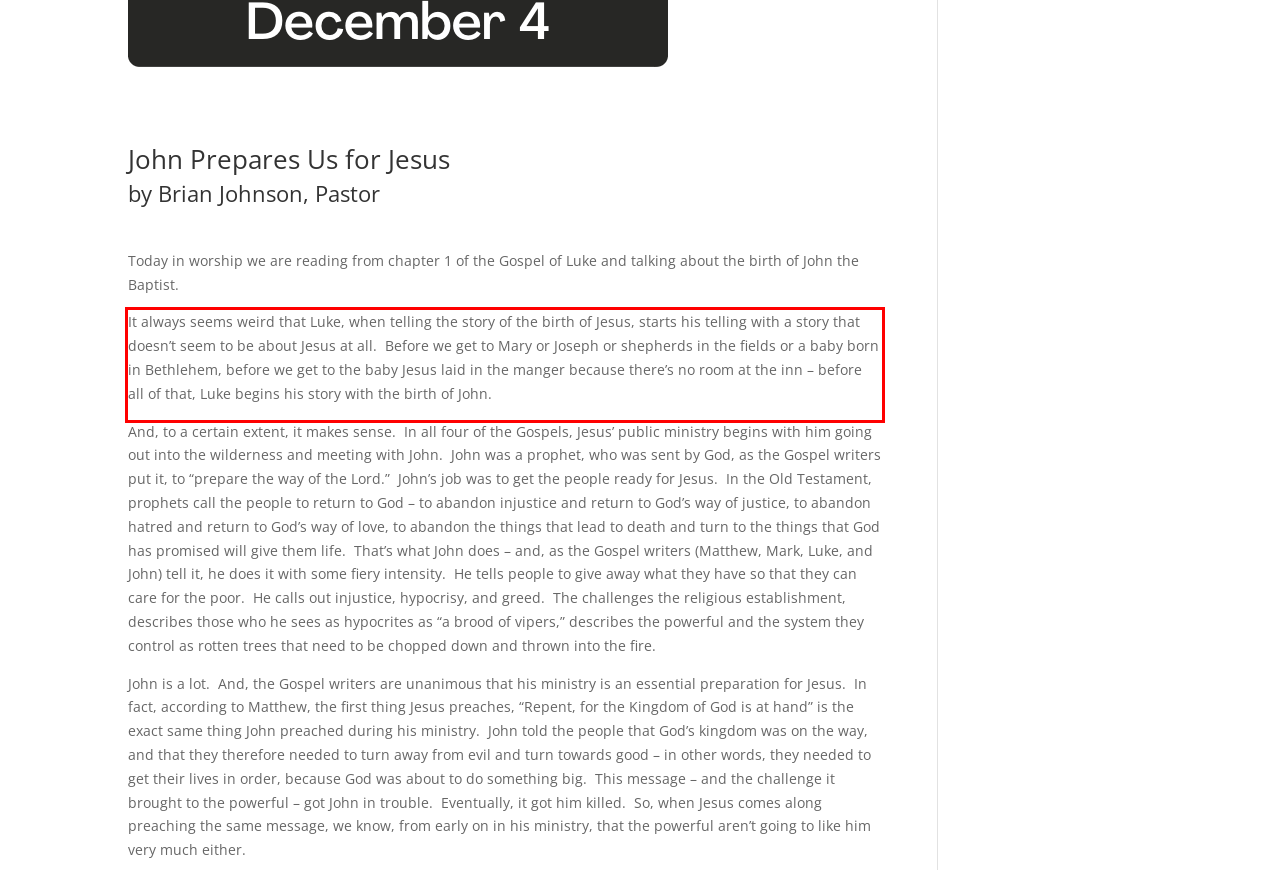Using the provided screenshot of a webpage, recognize and generate the text found within the red rectangle bounding box.

It always seems weird that Luke, when telling the story of the birth of Jesus, starts his telling with a story that doesn’t seem to be about Jesus at all. Before we get to Mary or Joseph or shepherds in the fields or a baby born in Bethlehem, before we get to the baby Jesus laid in the manger because there’s no room at the inn – before all of that, Luke begins his story with the birth of John.